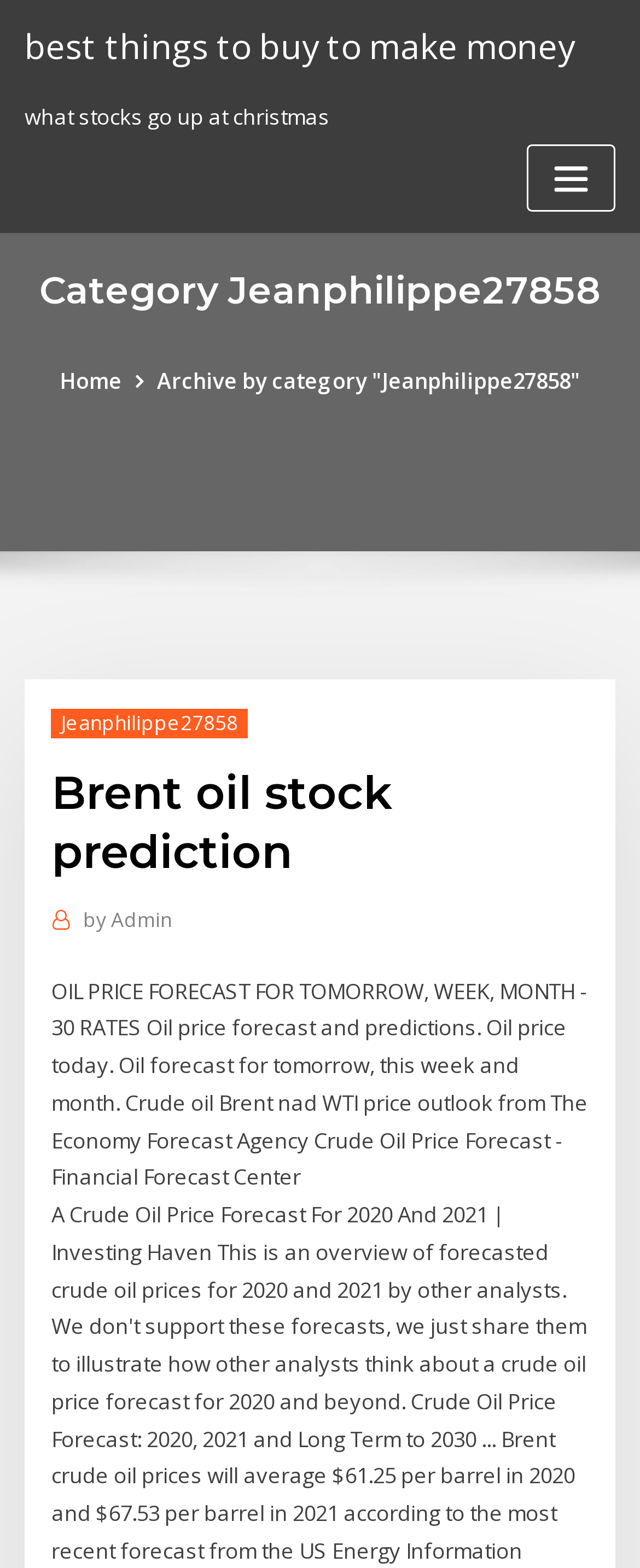Identify the bounding box of the UI element that matches this description: "Hollow glass microspheres".

None